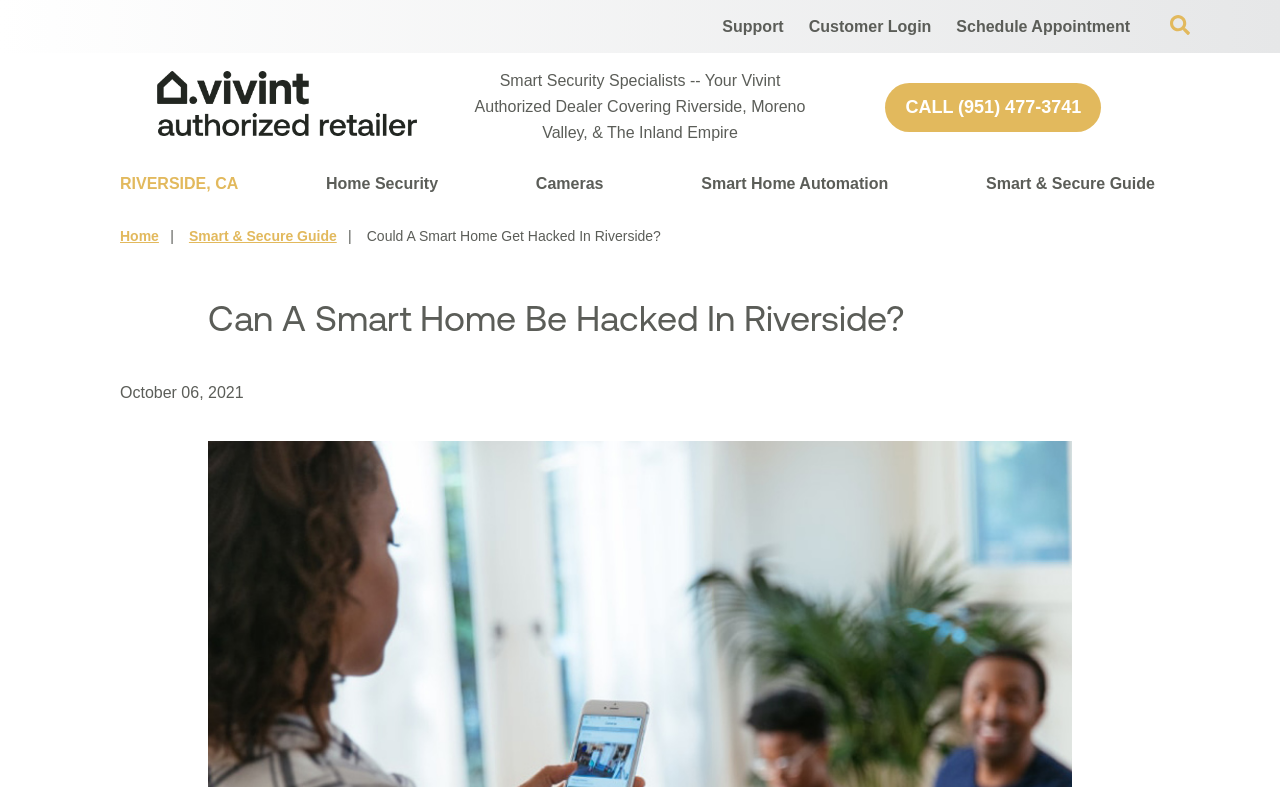Extract the bounding box coordinates of the UI element described: "alt="Vivint Authorized Retailer Riverside"". Provide the coordinates in the format [left, top, right, bottom] with values ranging from 0 to 1.

[0.122, 0.154, 0.326, 0.176]